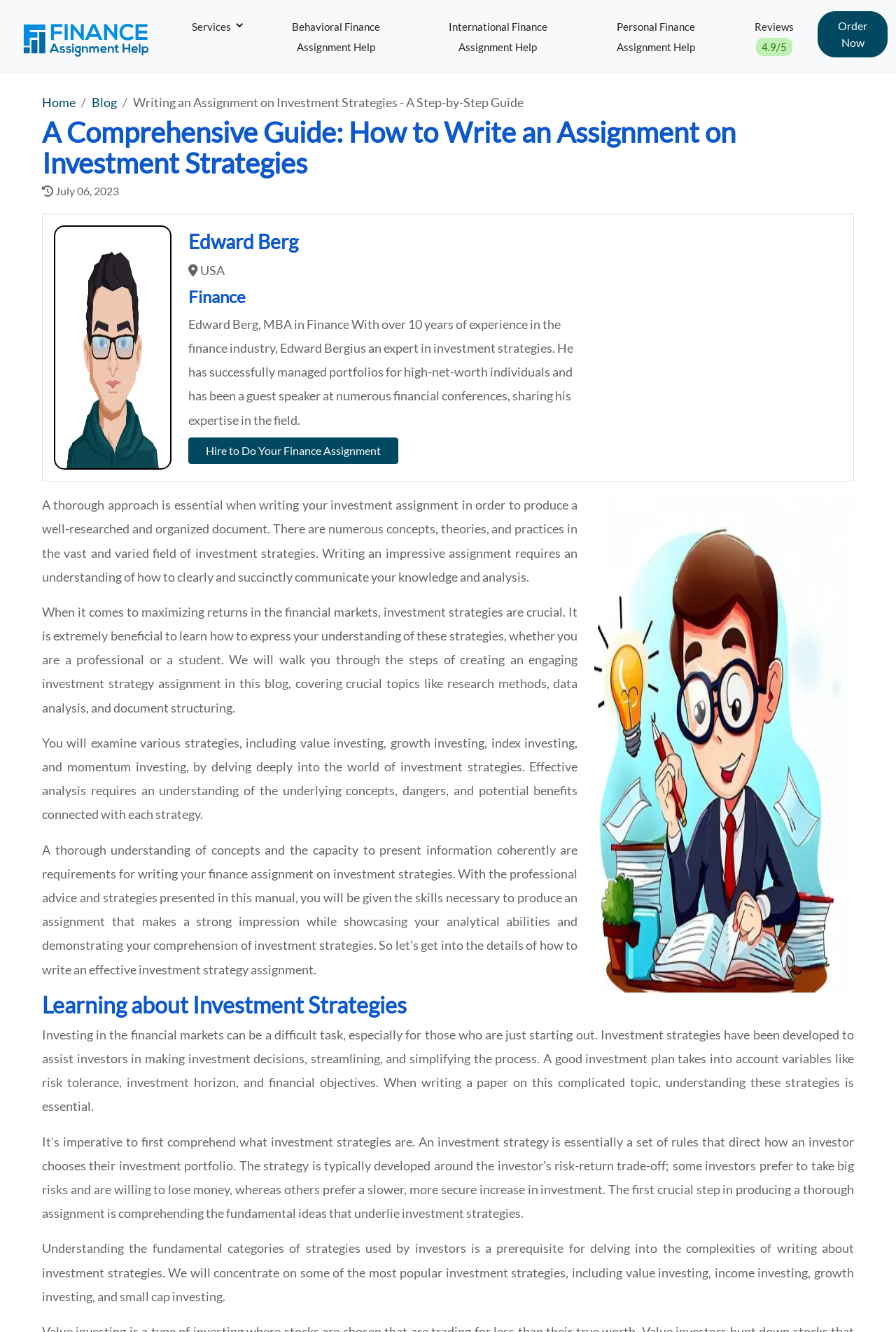Please determine the bounding box coordinates of the element to click in order to execute the following instruction: "Navigate to 'Services'". The coordinates should be four float numbers between 0 and 1, specified as [left, top, right, bottom].

[0.195, 0.004, 0.287, 0.036]